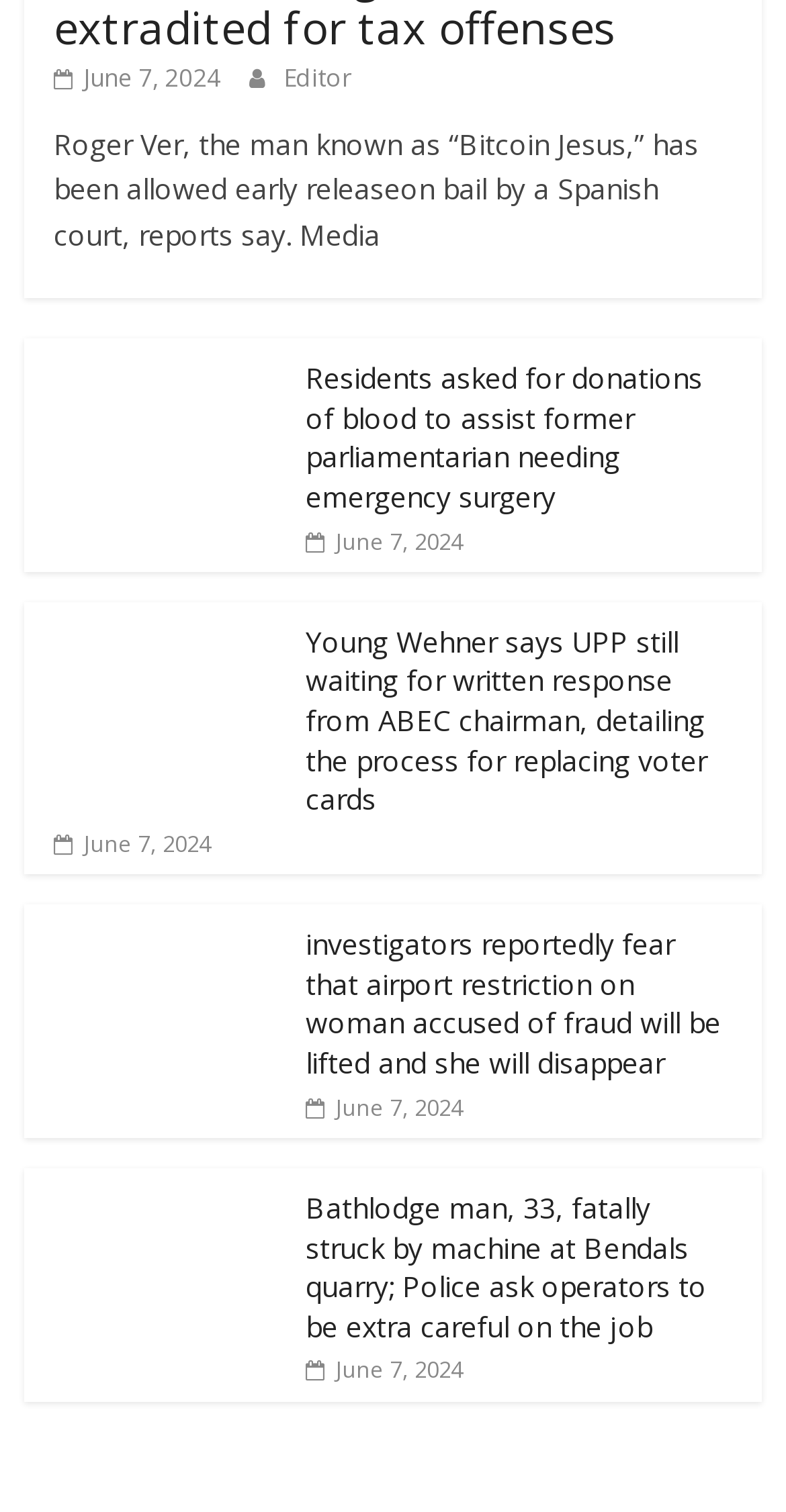Determine the bounding box coordinates for the clickable element to execute this instruction: "Investigate the airport restriction case". Provide the coordinates as four float numbers between 0 and 1, i.e., [left, top, right, bottom].

[0.03, 0.598, 0.363, 0.718]